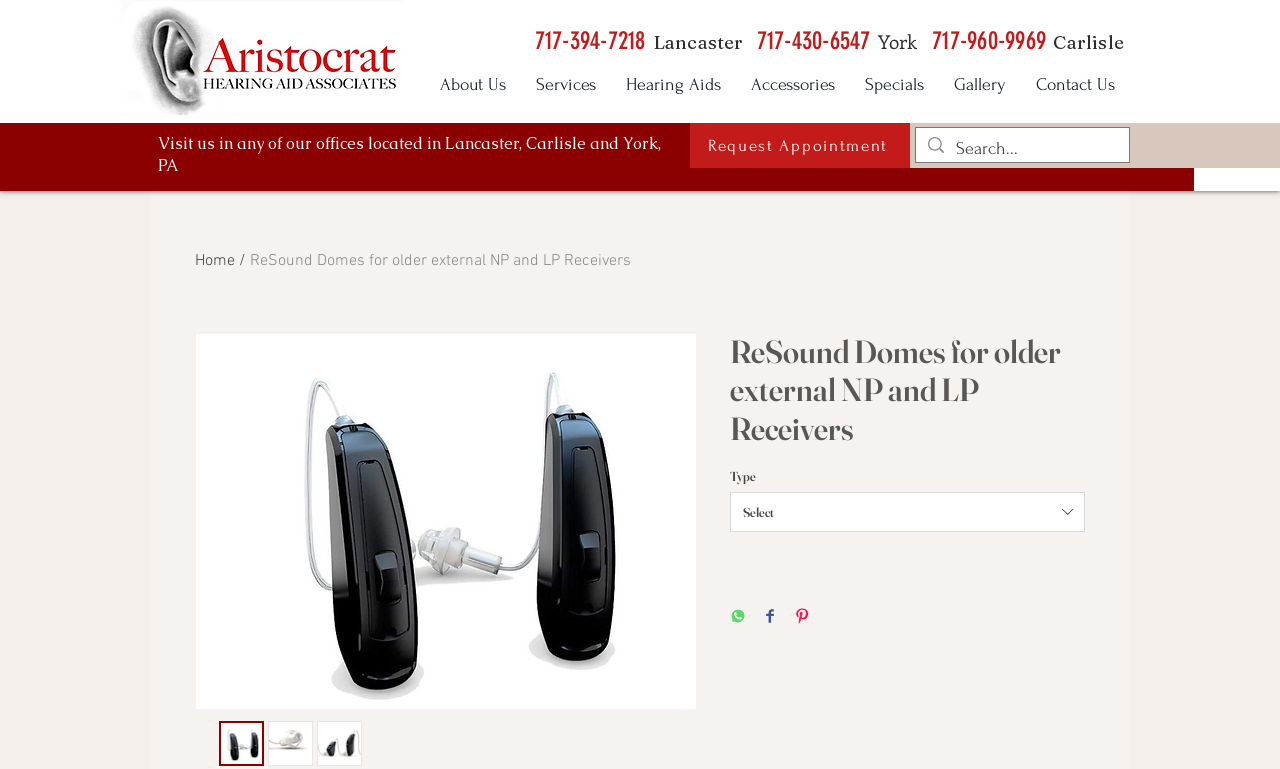Extract the main title from the webpage and generate its text.

ReSound Domes for older external NP and LP Receivers